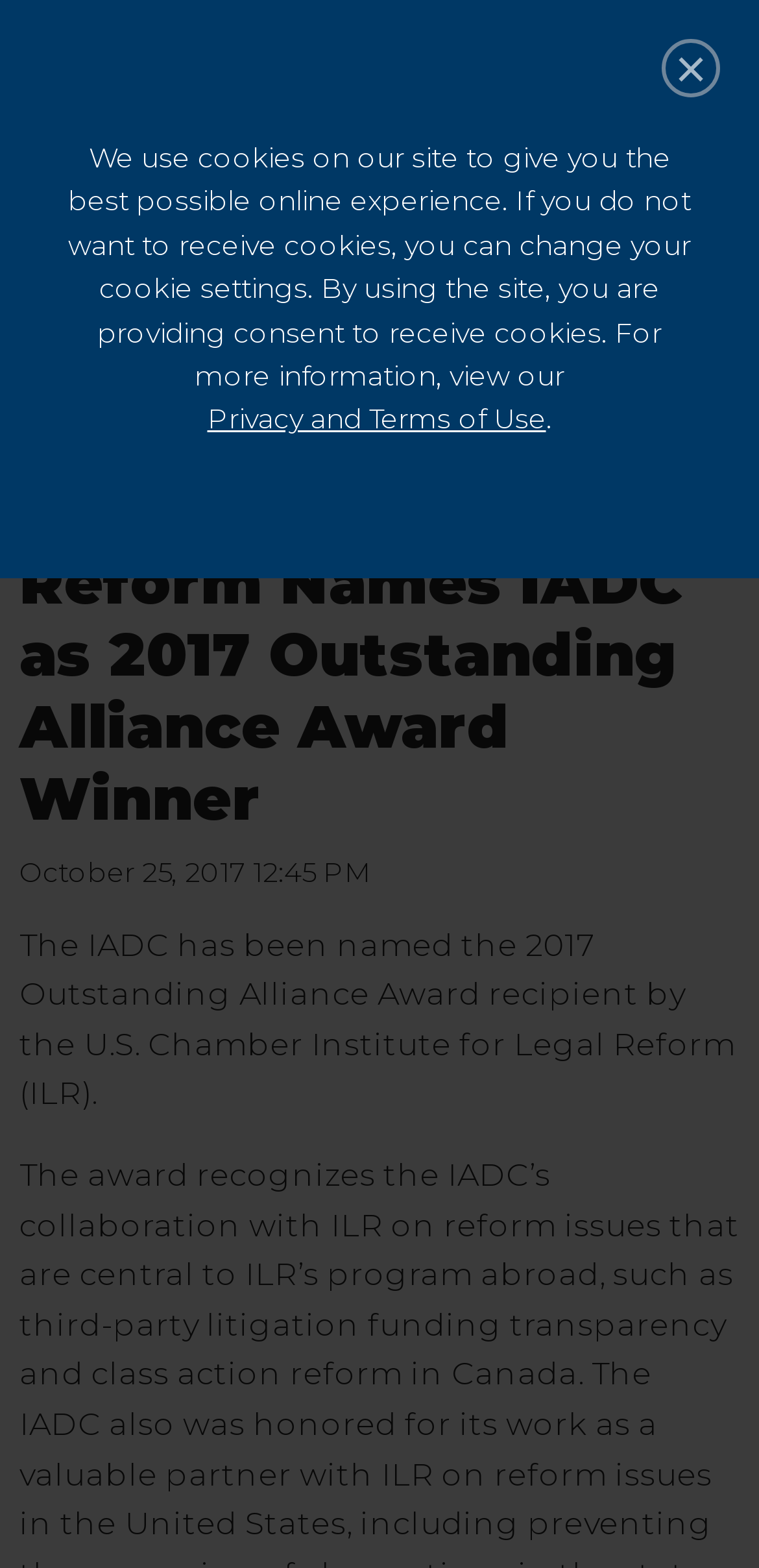Show the bounding box coordinates for the element that needs to be clicked to execute the following instruction: "Visit IADC Facebook page". Provide the coordinates in the form of four float numbers between 0 and 1, i.e., [left, top, right, bottom].

[0.064, 0.513, 0.115, 0.536]